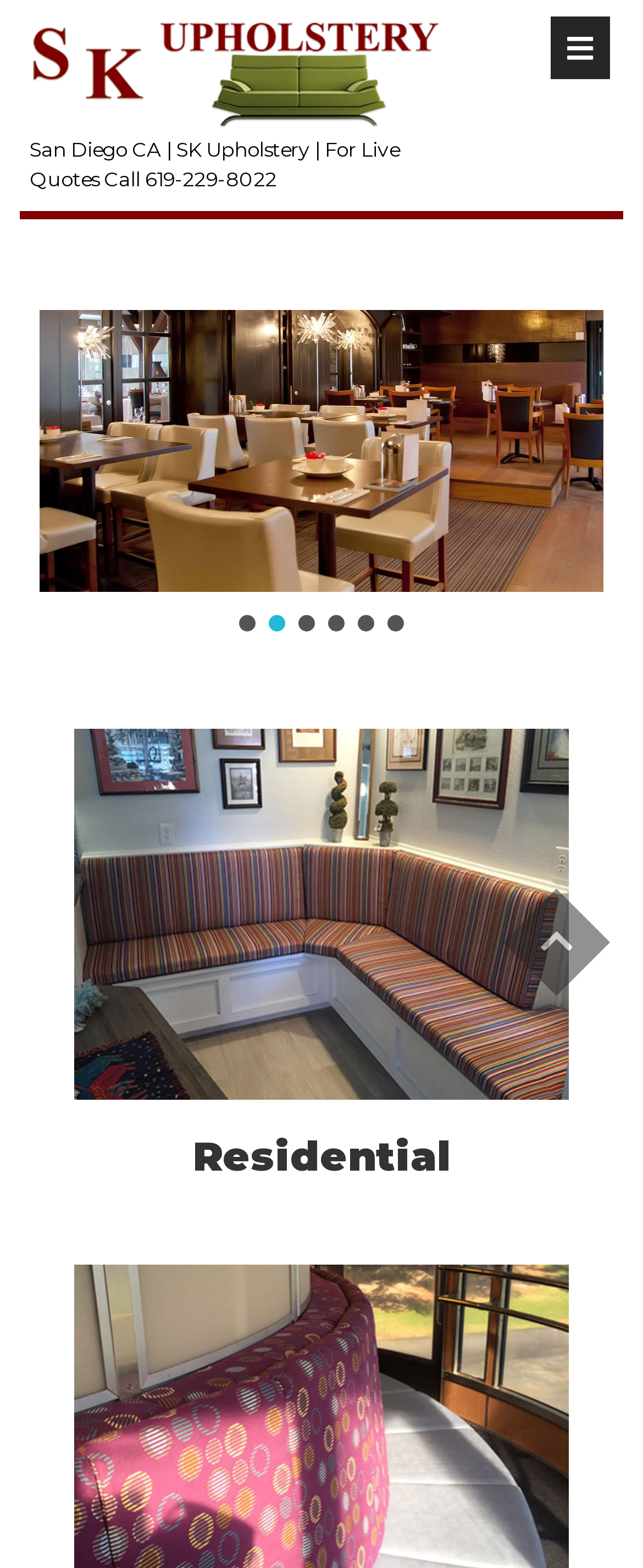Identify the bounding box coordinates for the UI element described as: "aria-label="Slide 3"". The coordinates should be provided as four floats between 0 and 1: [left, top, right, bottom].

[0.464, 0.392, 0.49, 0.403]